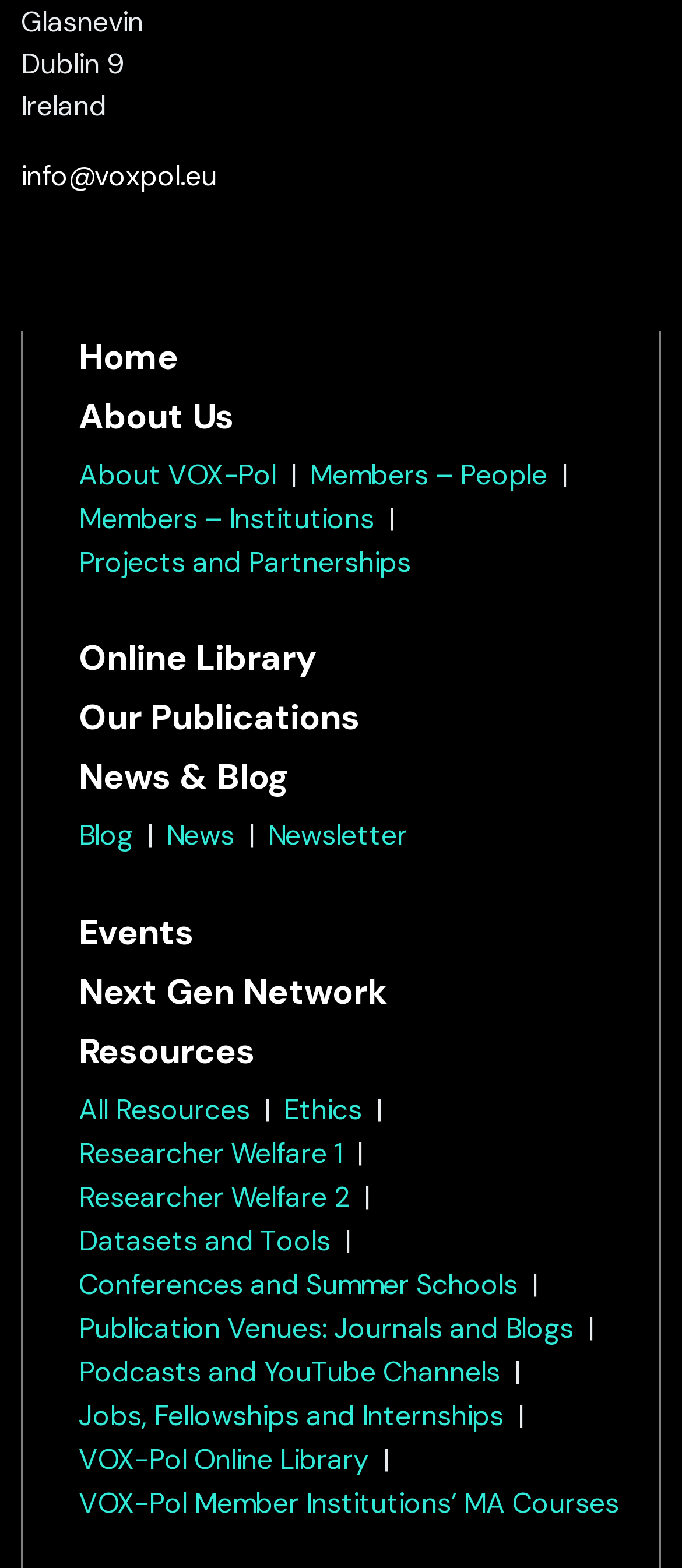Provide a brief response to the question below using a single word or phrase: 
How many links are there in the main menu?

17